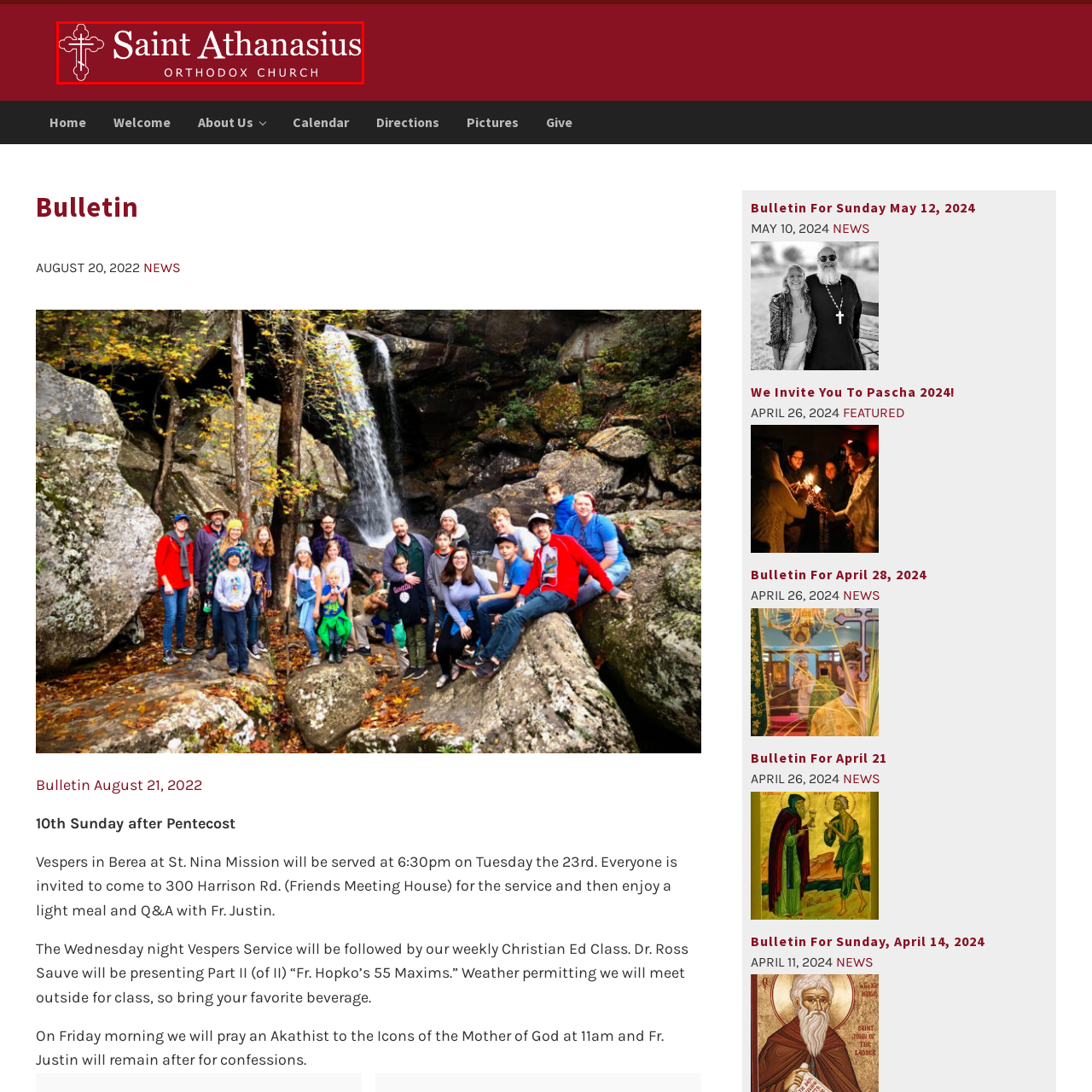Please analyze the elements within the red highlighted area in the image and provide a comprehensive answer to the following question: What is written below the church's name?

According to the caption, below the church's name 'Saint Athanasius' is written 'ORTHODOX CHURCH' in a slightly smaller, yet clear font.